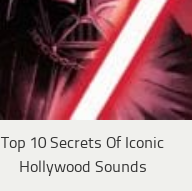What is the tone of the image?
Using the image, answer in one word or phrase.

Tense and Intriguing